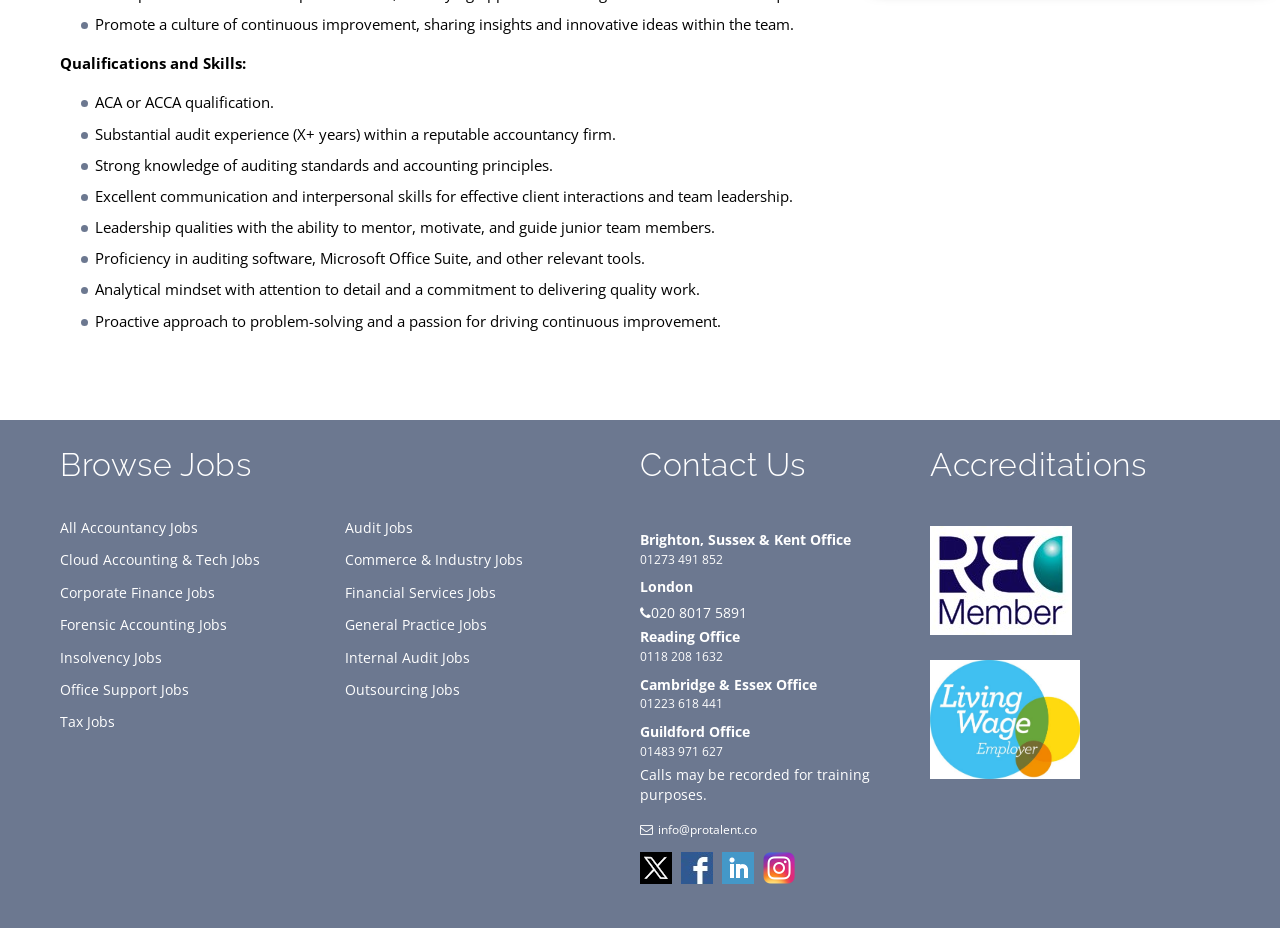From the webpage screenshot, predict the bounding box of the UI element that matches this description: "parent_node: Comment name="email" placeholder="Email *"".

None